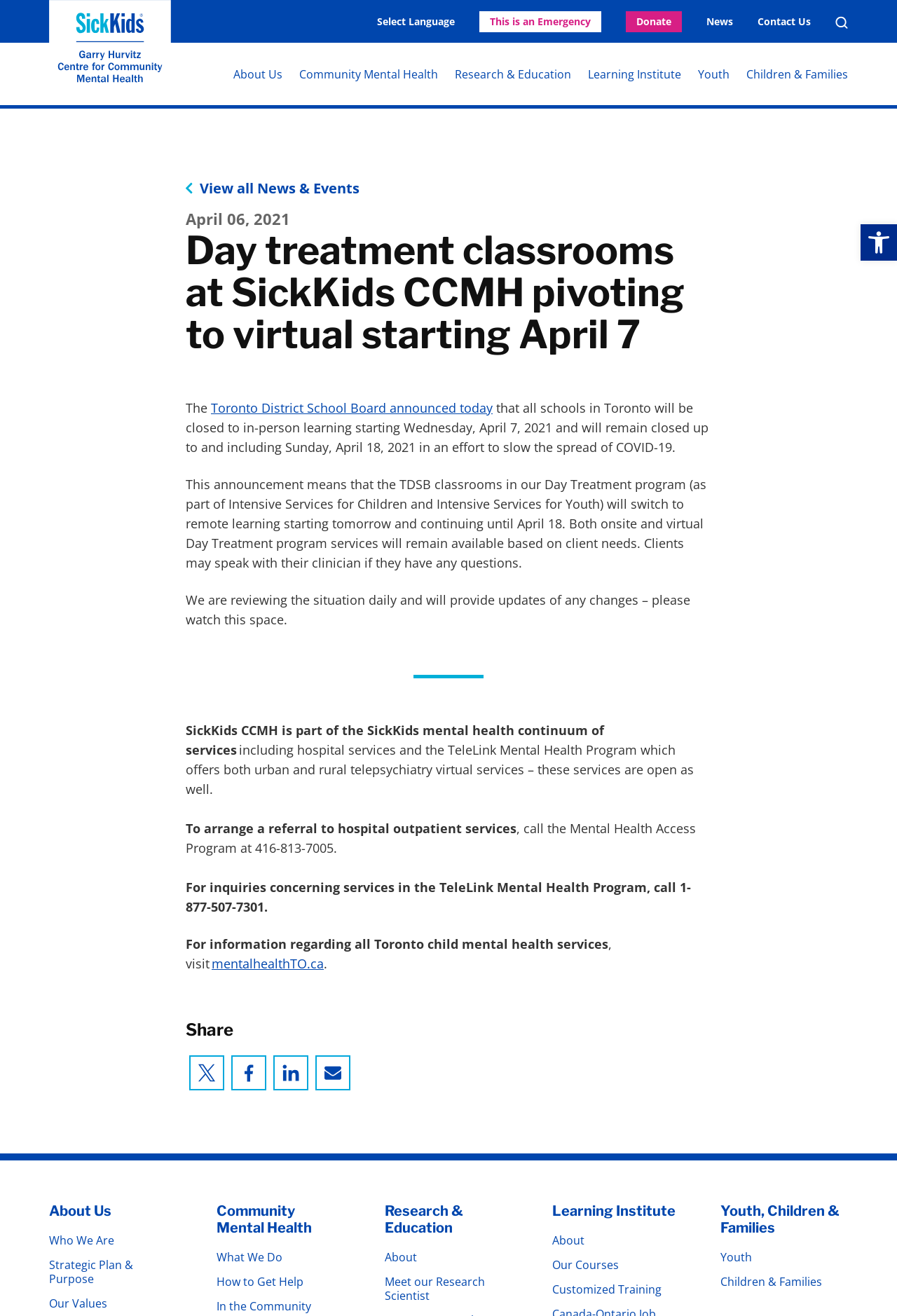Please determine the bounding box coordinates of the element to click on in order to accomplish the following task: "Select Language". Ensure the coordinates are four float numbers ranging from 0 to 1, i.e., [left, top, right, bottom].

[0.42, 0.009, 0.507, 0.024]